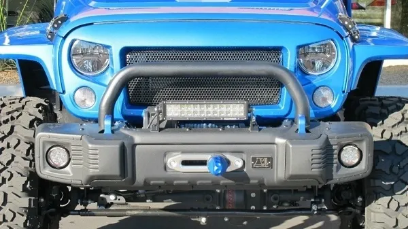Illustrate the image with a detailed caption.

This image showcases the front view of a rugged Jeep equipped with the Rugged Ridge Spartacus Front Bumper, specifically designed for 2007 to 2017 Jeep JK models. The bumper, finished in a sleek satin black texture, features a durable design made from 11-gauge stamped steel, ensuring both strength and lightweight construction. 

At the center of the bumper, a prominent winch plate accommodates popular winch models, while integrated LED lights enhance visibility during off-road adventures. The articulated design complements the Jeep's aesthetic, blending style and functionality seamlessly. Surrounding the bumper, aggressive tires indicate the vehicle's readiness for tackling challenging terrains. This setup not only enhances the Jeep's rugged appearance but also boosts its off-roading capabilities.